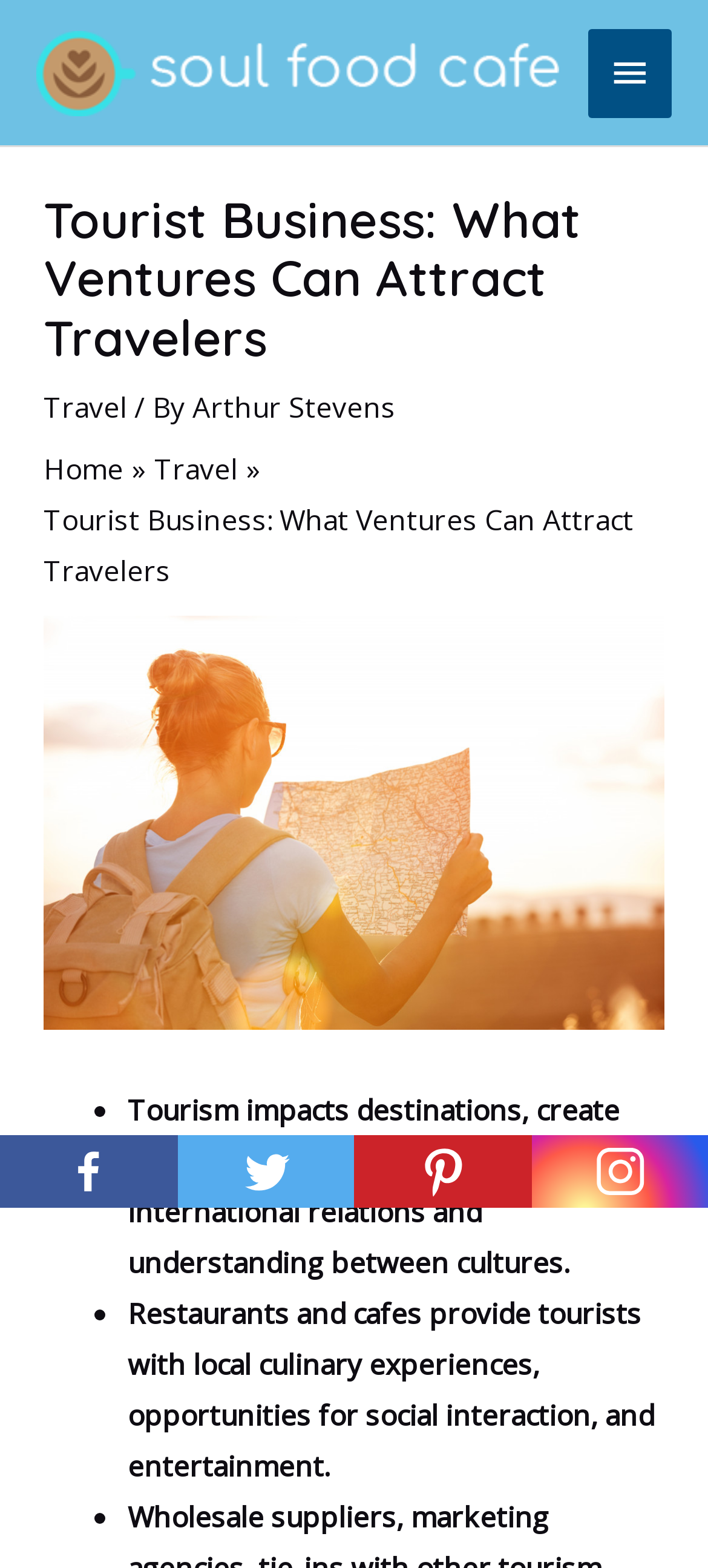Find the bounding box coordinates of the clickable element required to execute the following instruction: "Visit Self-Help FCU". Provide the coordinates as four float numbers between 0 and 1, i.e., [left, top, right, bottom].

None